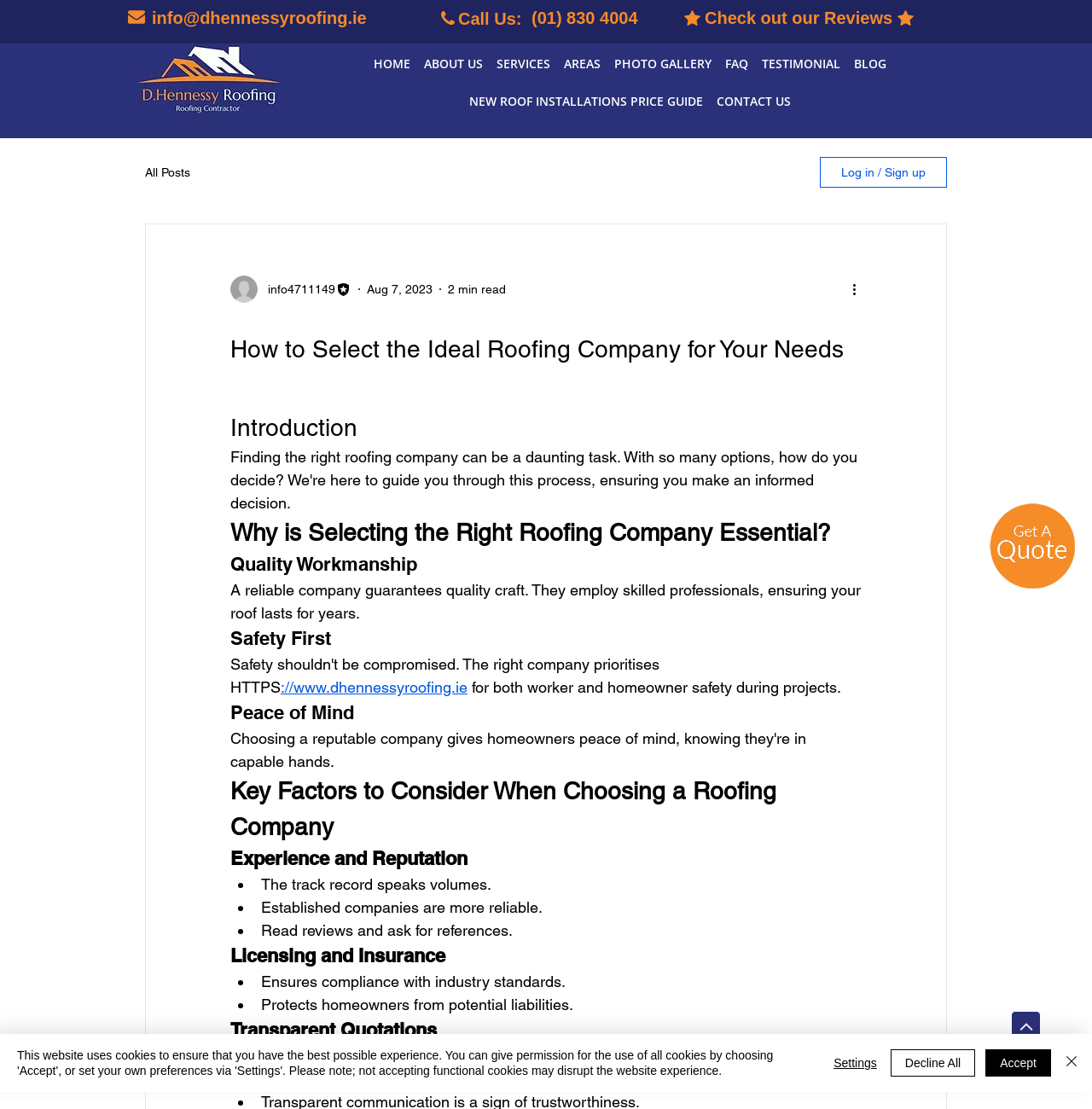Please find and provide the title of the webpage.

How to Select the Ideal Roofing Company for Your Needs